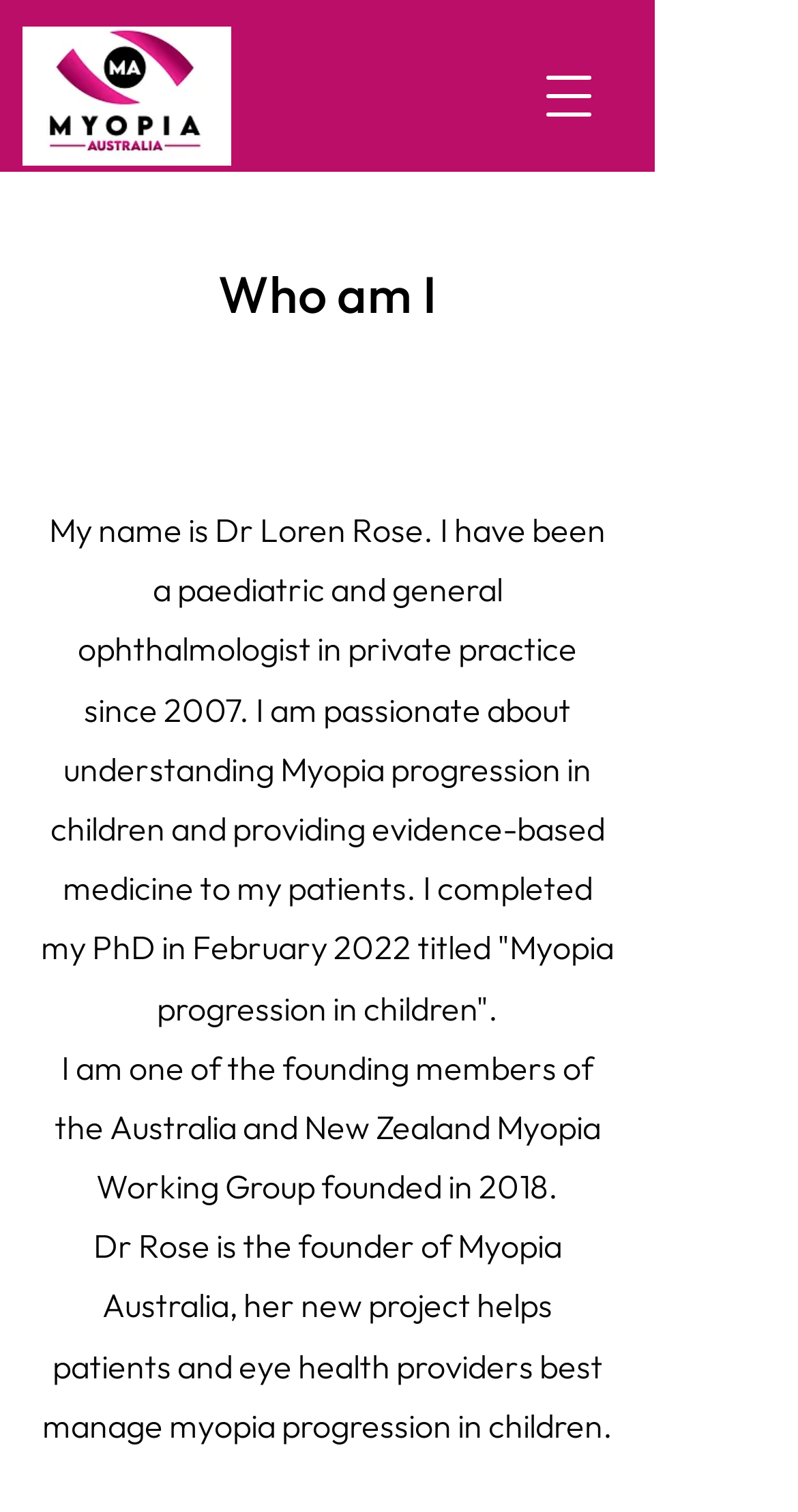Find the bounding box coordinates for the HTML element specified by: "aria-label="Open navigation menu"".

[0.662, 0.037, 0.764, 0.091]